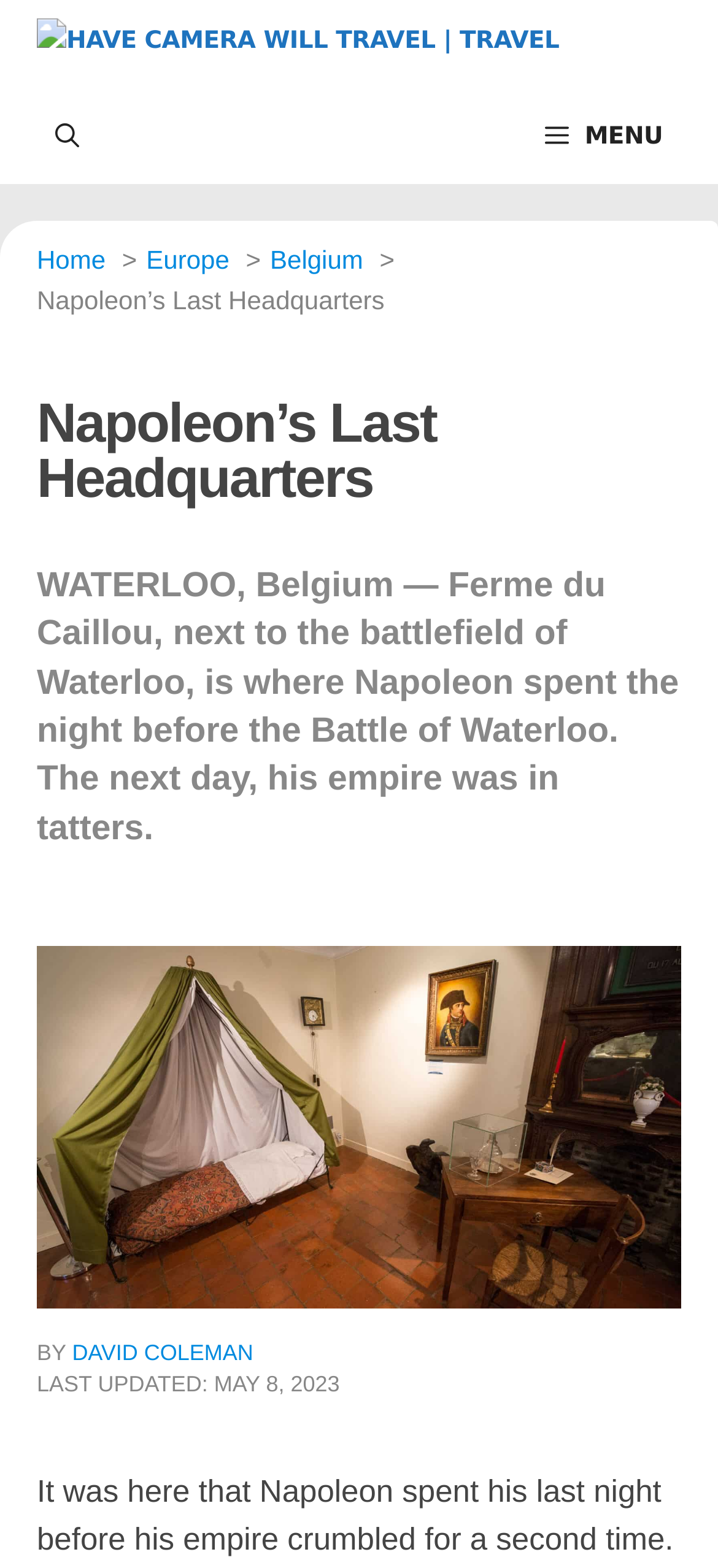Please find and report the primary heading text from the webpage.

Napoleon’s Last Headquarters